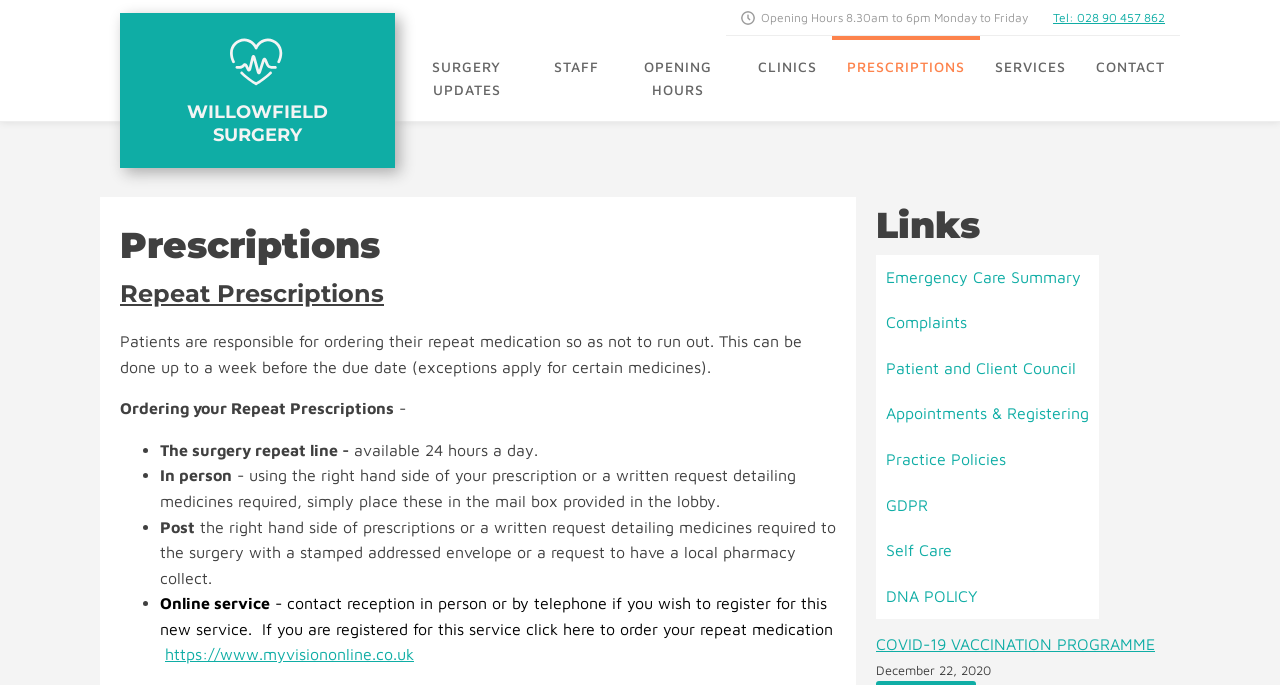What are the opening hours of the surgery?
Please look at the screenshot and answer in one word or a short phrase.

8.30am to 6pm Monday to Friday